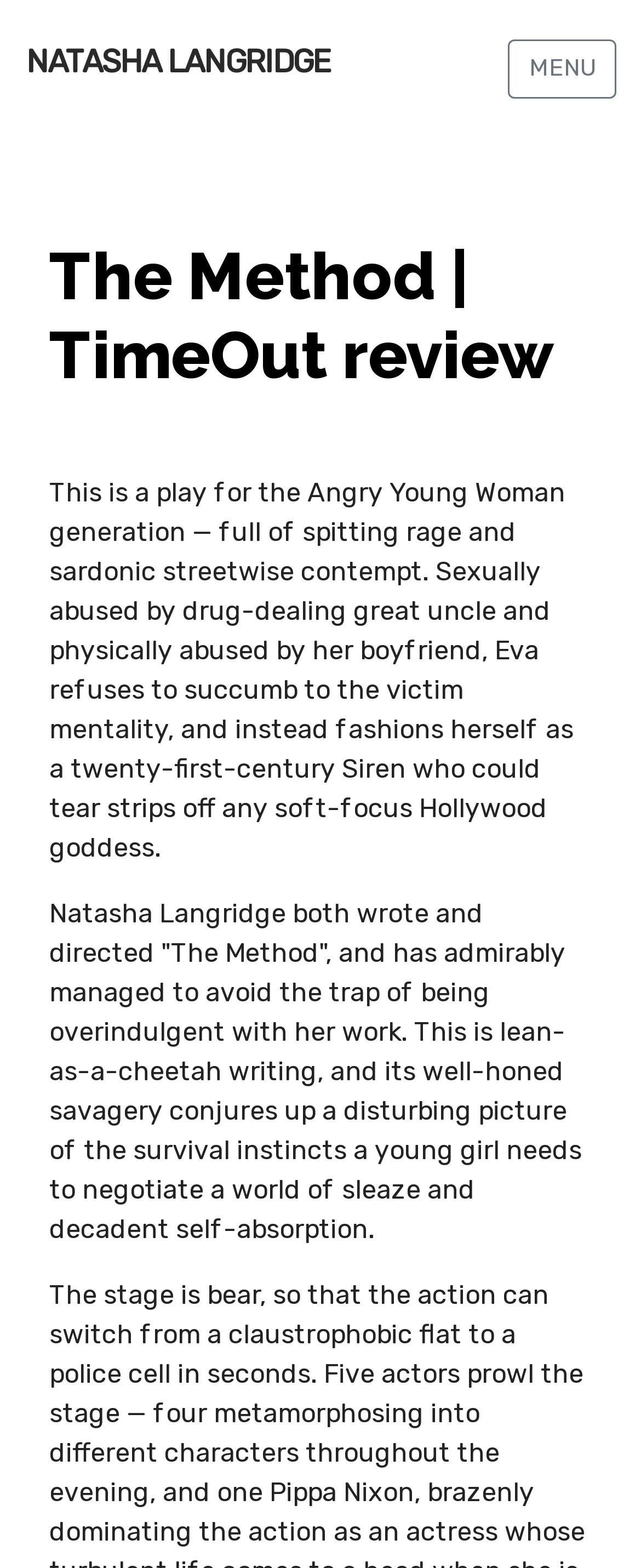Please respond in a single word or phrase: 
What is the name of the play being reviewed?

The Method